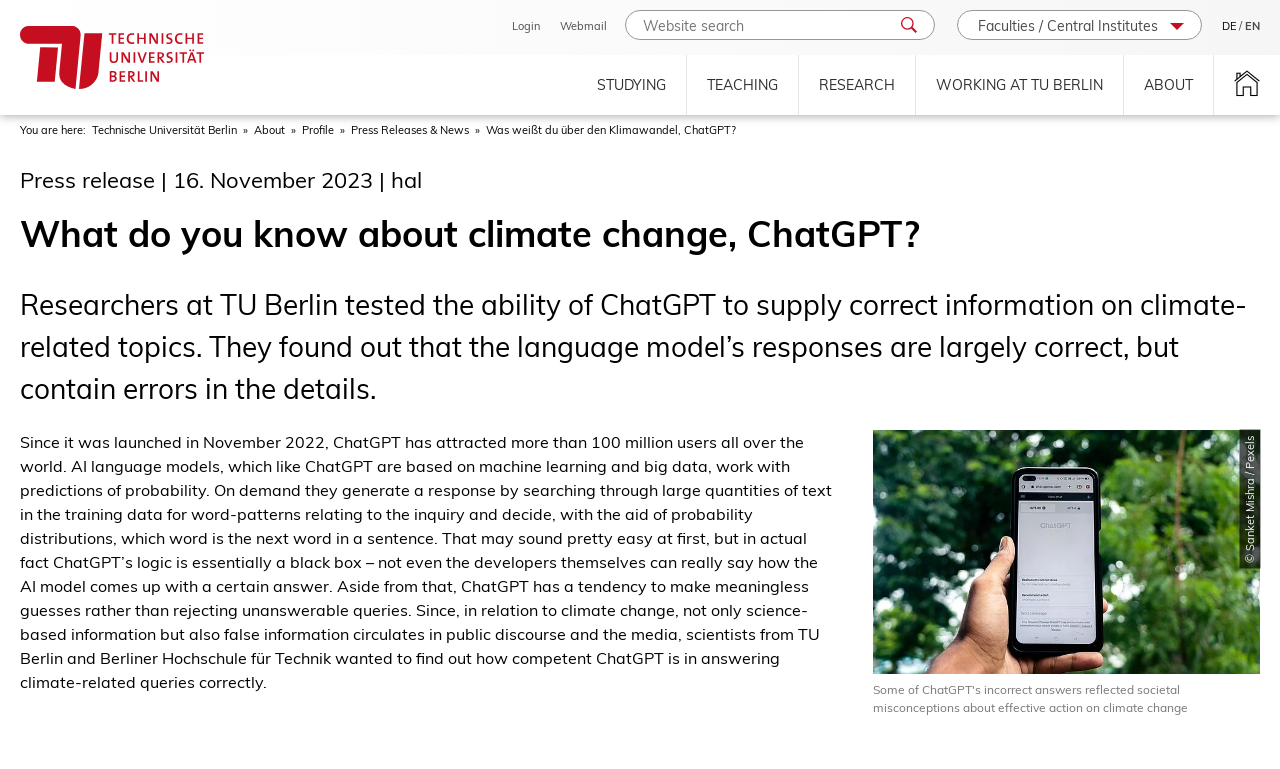Find and indicate the bounding box coordinates of the region you should select to follow the given instruction: "search on the website".

[0.488, 0.013, 0.73, 0.052]